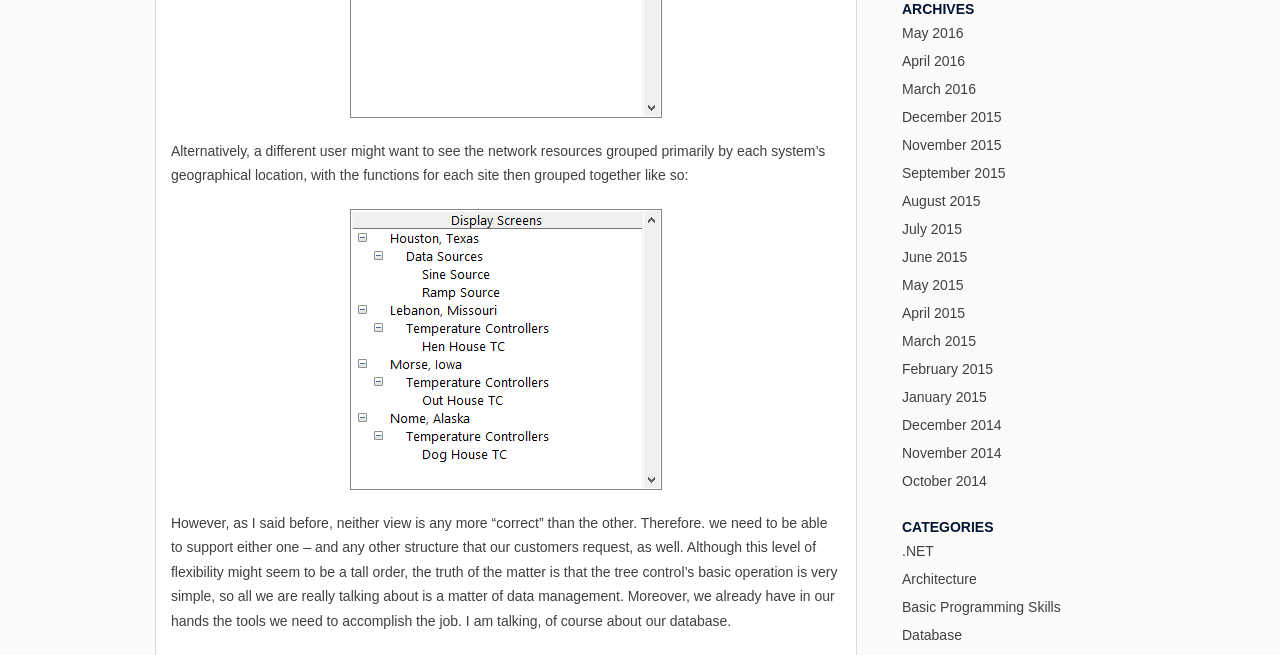Identify the bounding box coordinates for the region of the element that should be clicked to carry out the instruction: "View 'May 2016'". The bounding box coordinates should be four float numbers between 0 and 1, i.e., [left, top, right, bottom].

[0.705, 0.038, 0.753, 0.063]